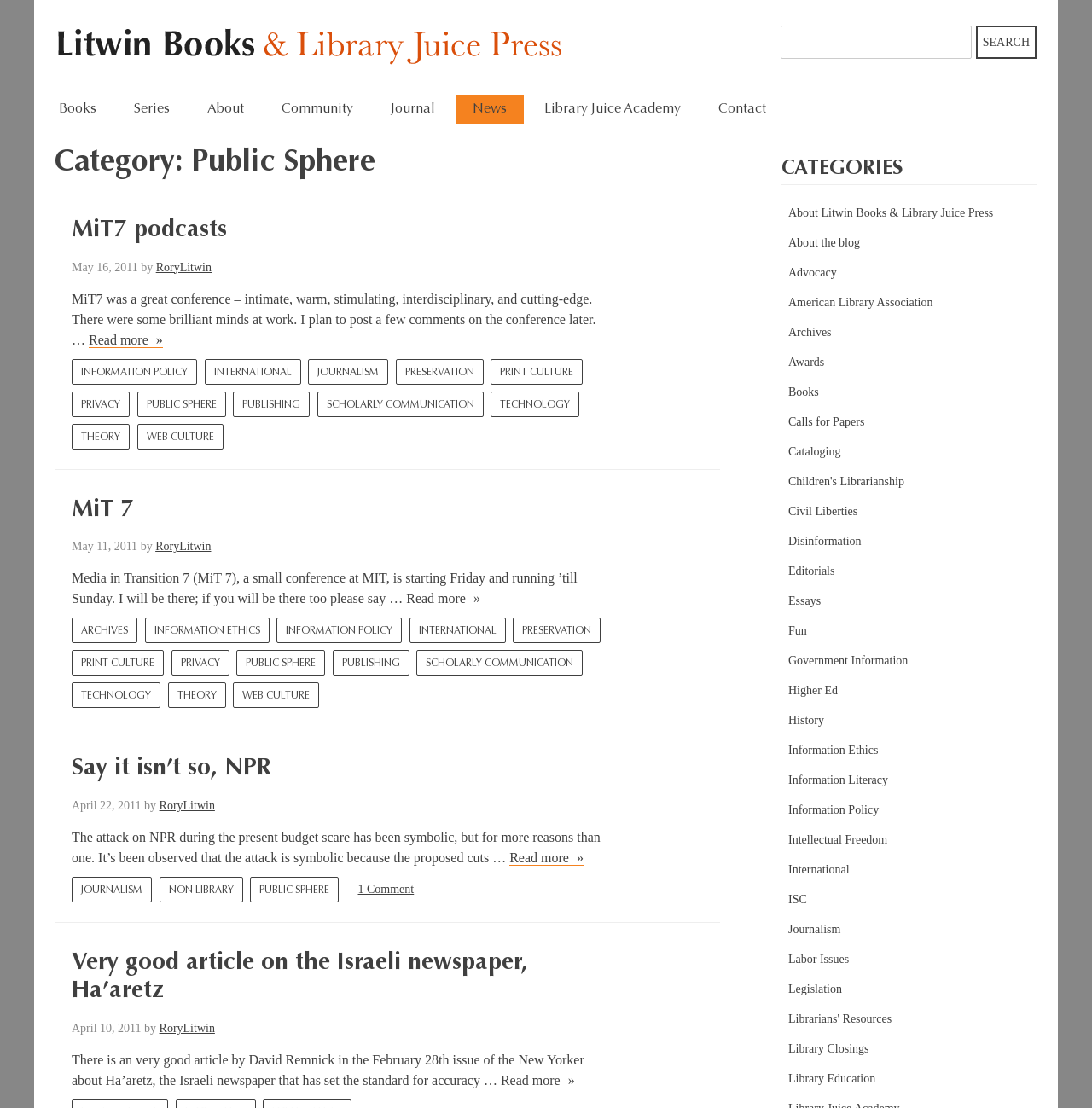Generate a thorough caption detailing the webpage content.

This webpage is an archive page from Litwin Books & Library Juice Press, with a focus on the "Public Sphere" category. At the top, there is a header section with a link to the publisher's homepage and a search bar with a "SEARCH" button. Below the header, there are several navigation links, including "Books", "Series", "About", "Community", "Journal", "News", "Library Juice Academy", and "Contact".

The main content of the page is divided into three sections, each containing an article with a heading, publication date, author, and a brief summary. The first article is titled "MiT7 podcasts" and discusses a conference. The second article is titled "MiT 7" and appears to be a follow-up to the first article. The third article is titled "Say it isn’t so, NPR" and discusses the proposed budget cuts to NPR.

Each article has a "Read more" link at the bottom, and there are also links to other related articles or categories at the bottom of each section. The page also has a footer section with links to various categories, including "INFORMATION POLICY", "INTERNATIONAL", "JOURNALISM", and "PUBLIC SPHERE", among others.